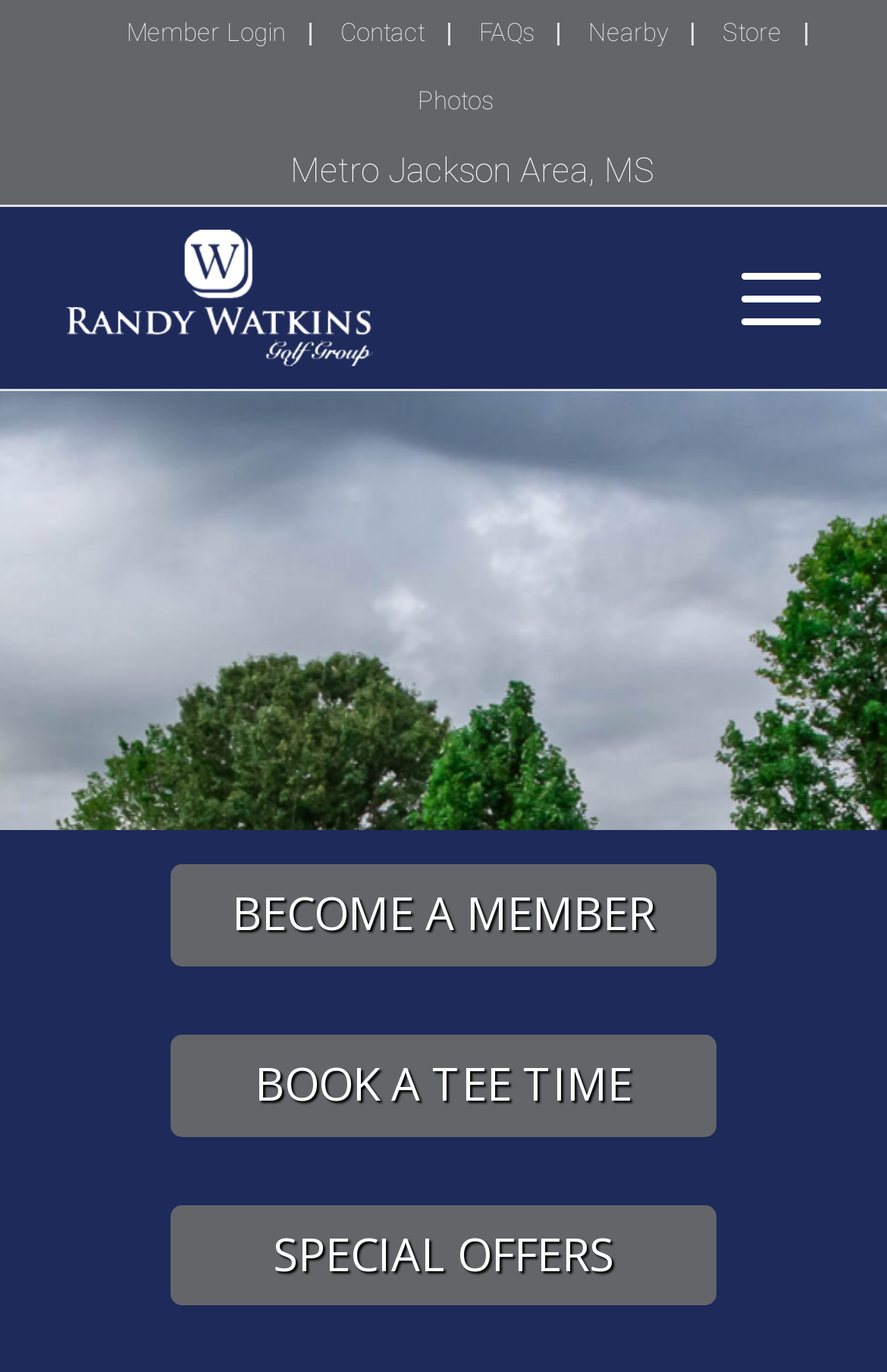Please determine the bounding box coordinates of the element to click in order to execute the following instruction: "view photos". The coordinates should be four float numbers between 0 and 1, specified as [left, top, right, bottom].

[0.471, 0.051, 0.555, 0.096]